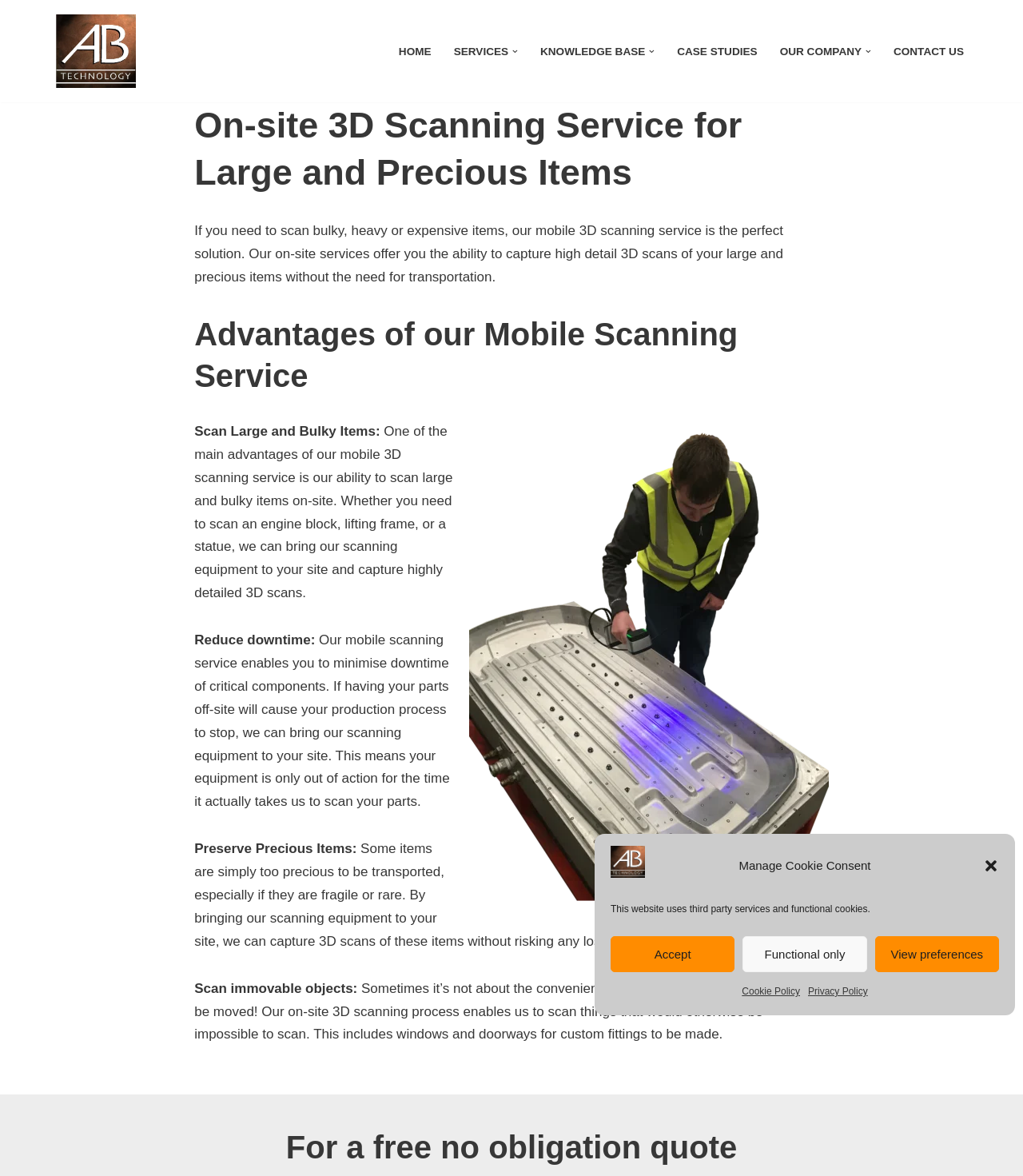Identify the bounding box coordinates for the region of the element that should be clicked to carry out the instruction: "Skip to content". The bounding box coordinates should be four float numbers between 0 and 1, i.e., [left, top, right, bottom].

[0.0, 0.022, 0.023, 0.035]